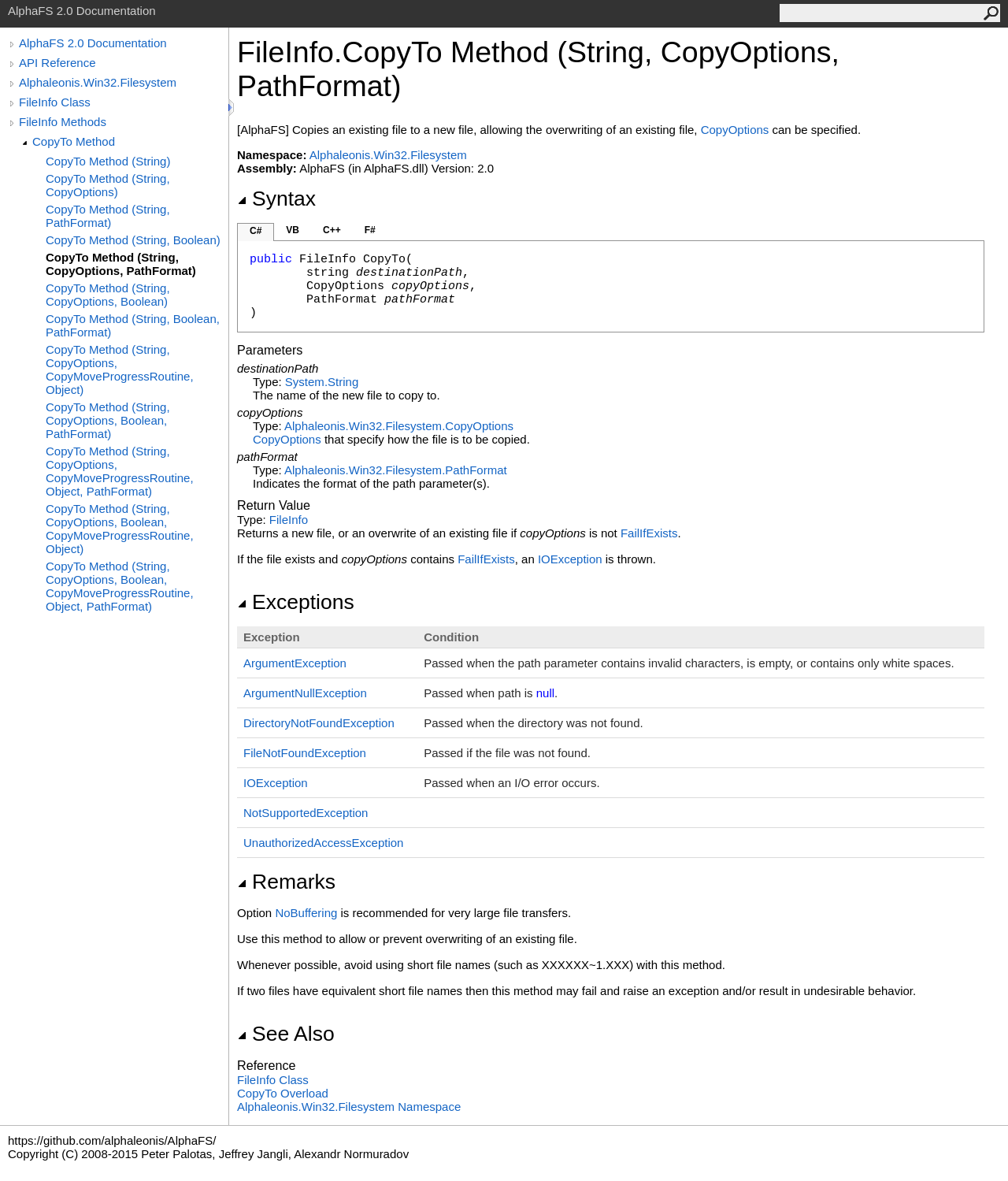Locate the bounding box coordinates of the element I should click to achieve the following instruction: "Click the 'FileInfo Class' link".

[0.019, 0.081, 0.227, 0.092]